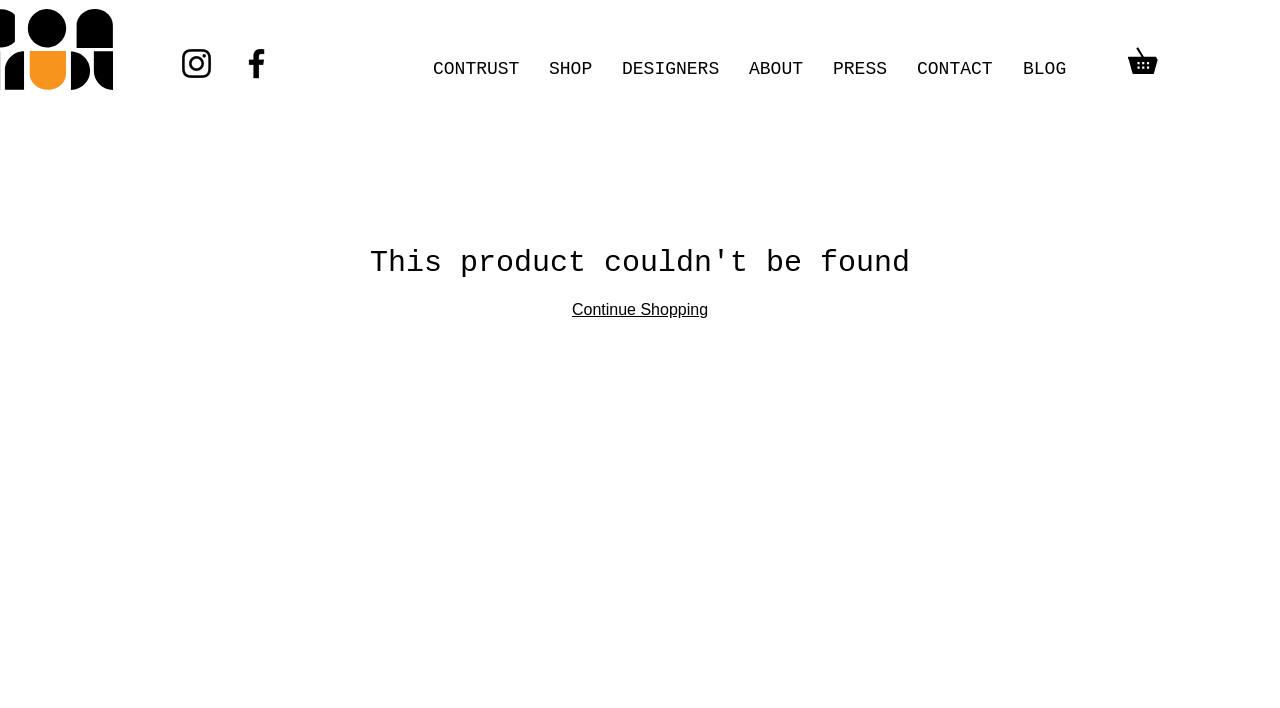Based on the element description: "SHOP", identify the UI element and provide its bounding box coordinates. Use four float numbers between 0 and 1, [left, top, right, bottom].

[0.417, 0.062, 0.474, 0.133]